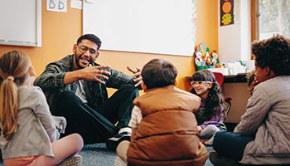Generate a detailed explanation of the scene depicted in the image.

In a vibrant classroom setting, a male educator engages with a group of young children sitting in a circle on the floor. The educator, wearing glasses and a casual outfit, animatedly gestures as he shares stories or explanations, fostering an interactive atmosphere. The children, diverse in appearance, are attentively listening and reacting, captivated by the interaction. Brightly colored decorations are visible in the background, enhancing the cheerful environment of learning. This scene emphasizes the importance of engaging teaching methods and the joy of collective learning experiences in early education.